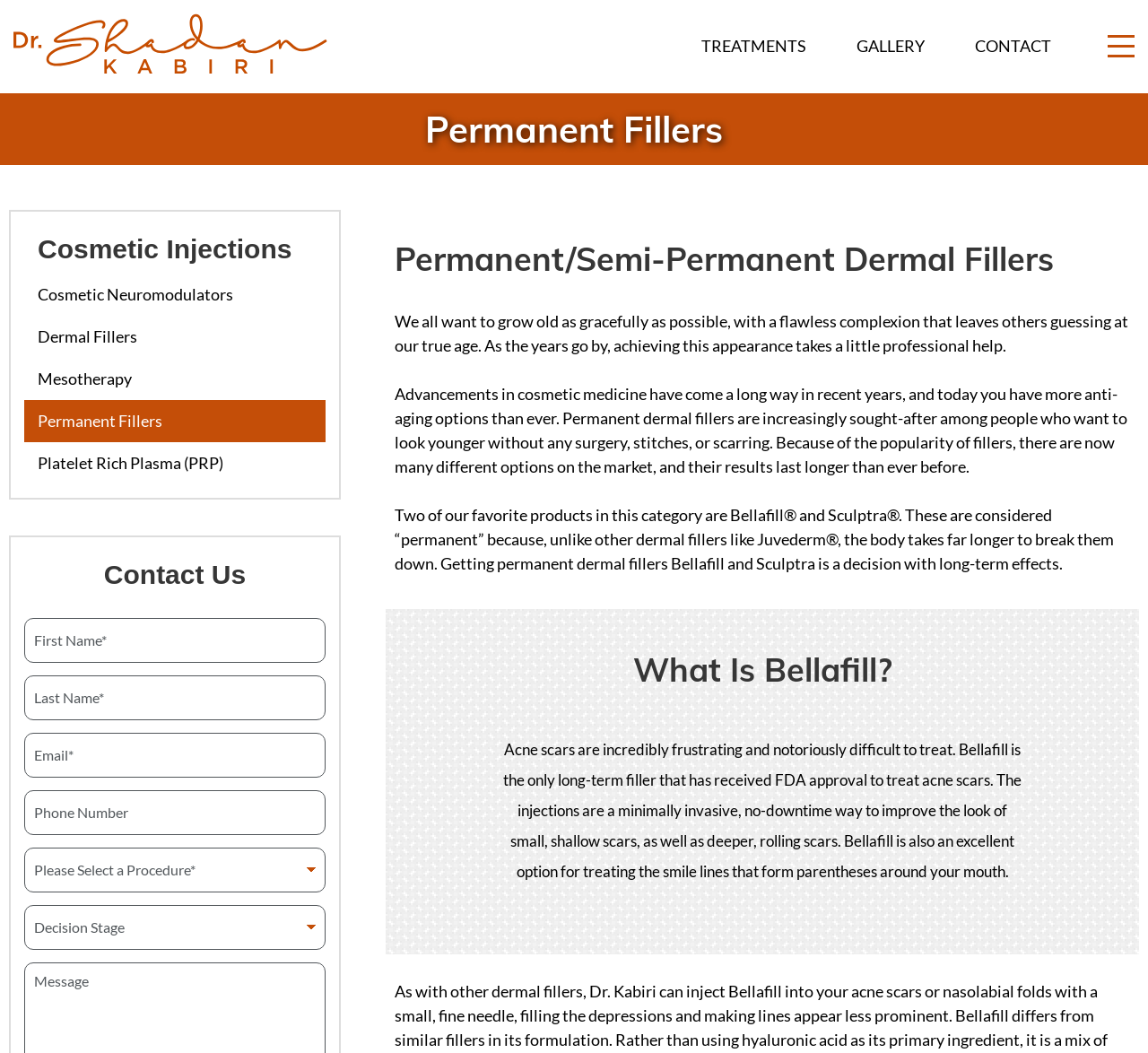Can you identify the bounding box coordinates of the clickable region needed to carry out this instruction: 'Click on the 'TREATMENTS' link'? The coordinates should be four float numbers within the range of 0 to 1, stated as [left, top, right, bottom].

[0.589, 0.024, 0.724, 0.064]